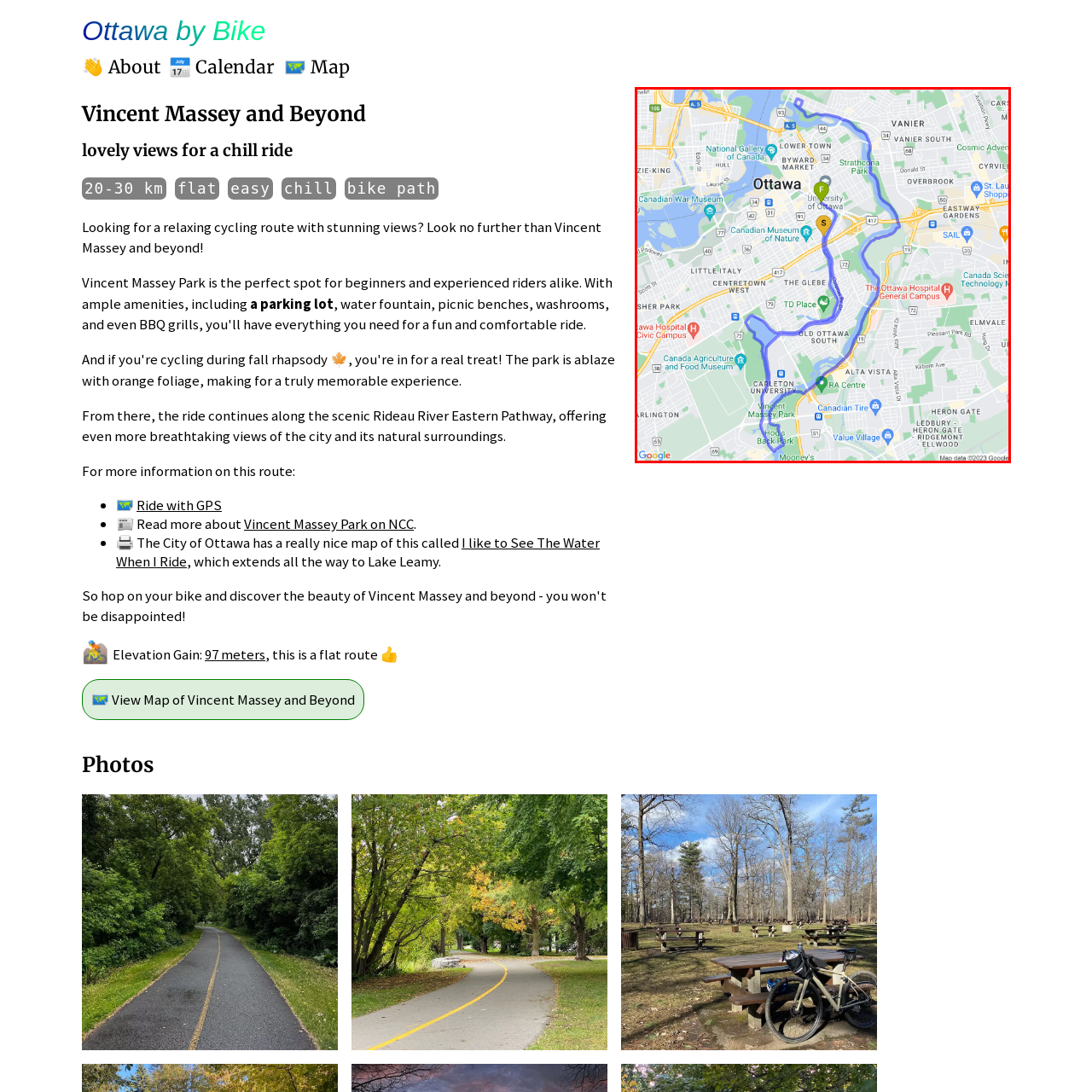Check the area bordered by the red box and provide a single word or phrase as the answer to the question: How long is the bike route?

20-30 kilometers